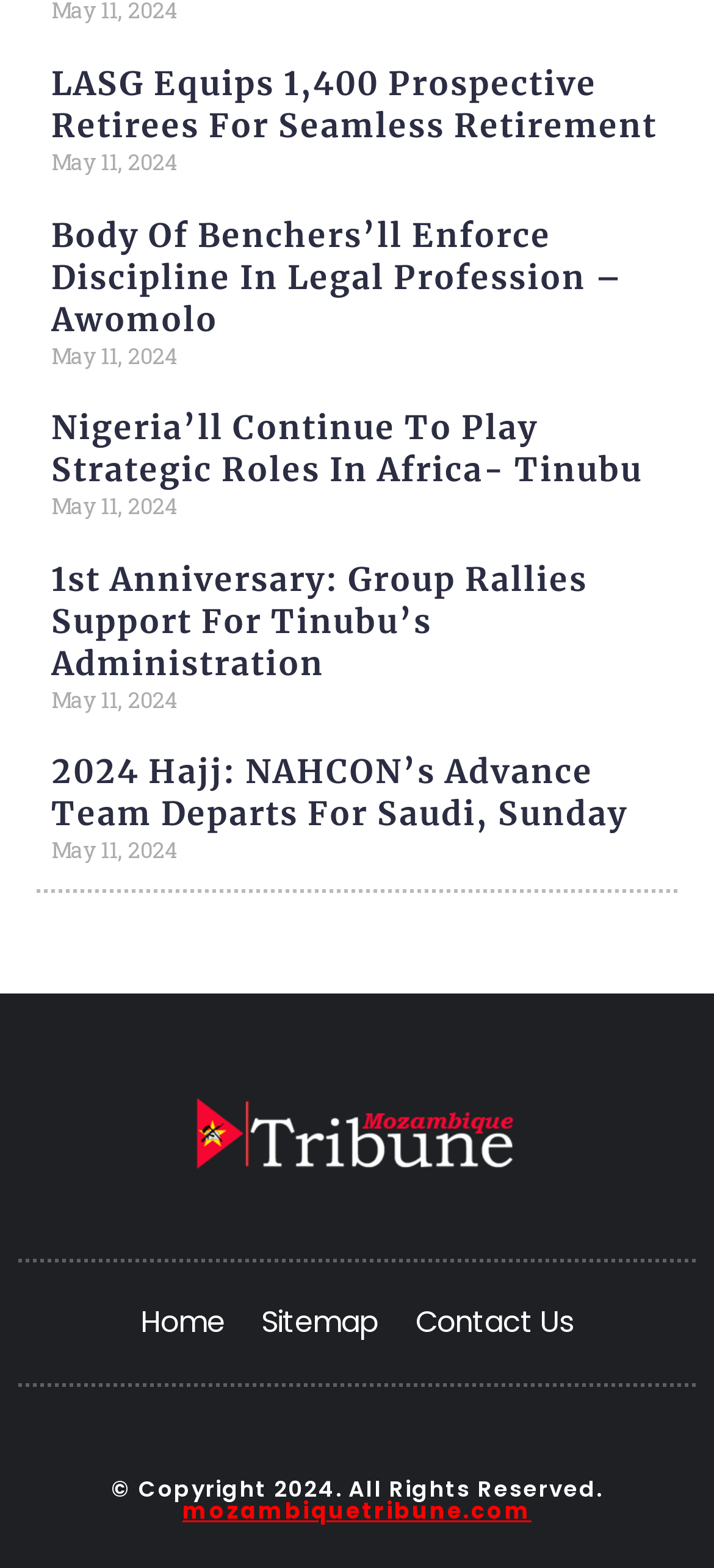Please locate the bounding box coordinates for the element that should be clicked to achieve the following instruction: "Explore the 'Events Near You' page". Ensure the coordinates are given as four float numbers between 0 and 1, i.e., [left, top, right, bottom].

None